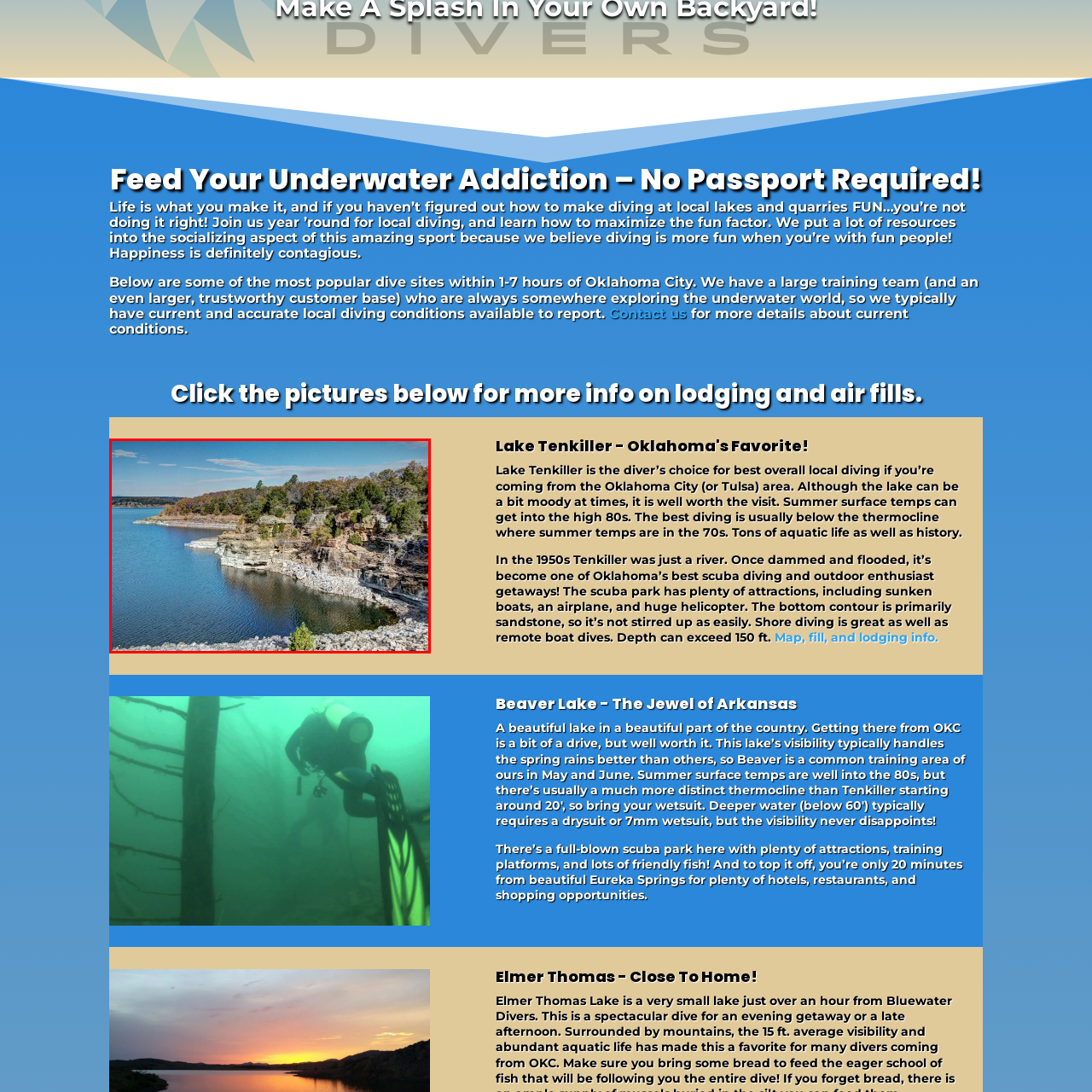Focus on the area marked by the red boundary, What is the landscape like in the background? Answer concisely with a single word or phrase.

Expansive and tree-lined